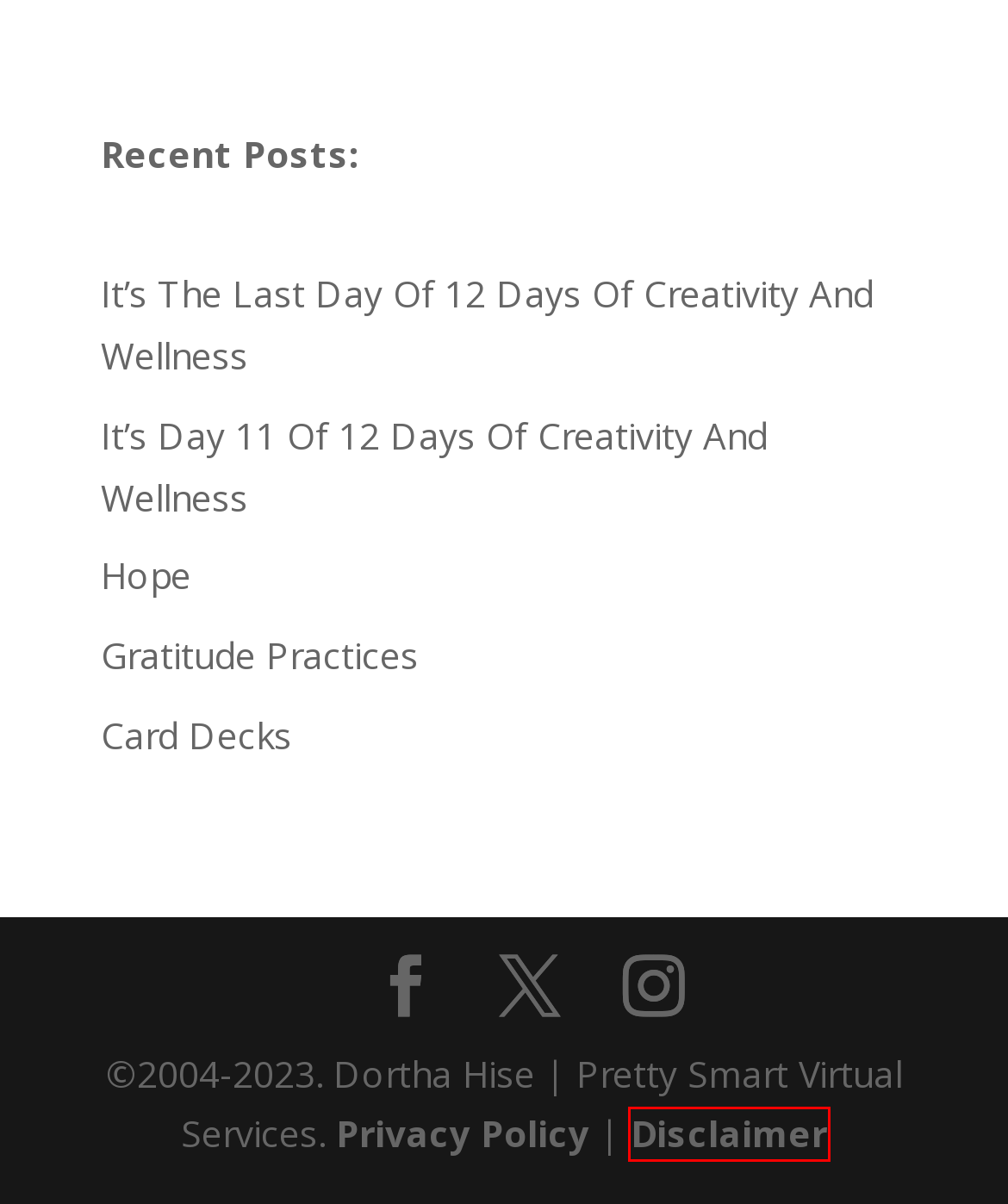You are presented with a screenshot of a webpage containing a red bounding box around a particular UI element. Select the best webpage description that matches the new webpage after clicking the element within the bounding box. Here are the candidates:
A. Business Archives - Pretty Smart Virtual Services
B. It's Day 11 Of 12 Days Of Creativity And Wellness - Pretty Smart Virtual Services
C. Disclaimer - Pretty Smart Virtual Services
D. Privacy Policy - Pretty Smart Virtual Services
E. New Home - Pretty Smart Virtual Services
F. Card Decks - Pretty Smart Virtual Services
G. It's The Last Day Of 12 Days Of Creativity And Wellness - Pretty Smart Virtual Services
H. Gratitude Practices - Pretty Smart Virtual Services

C